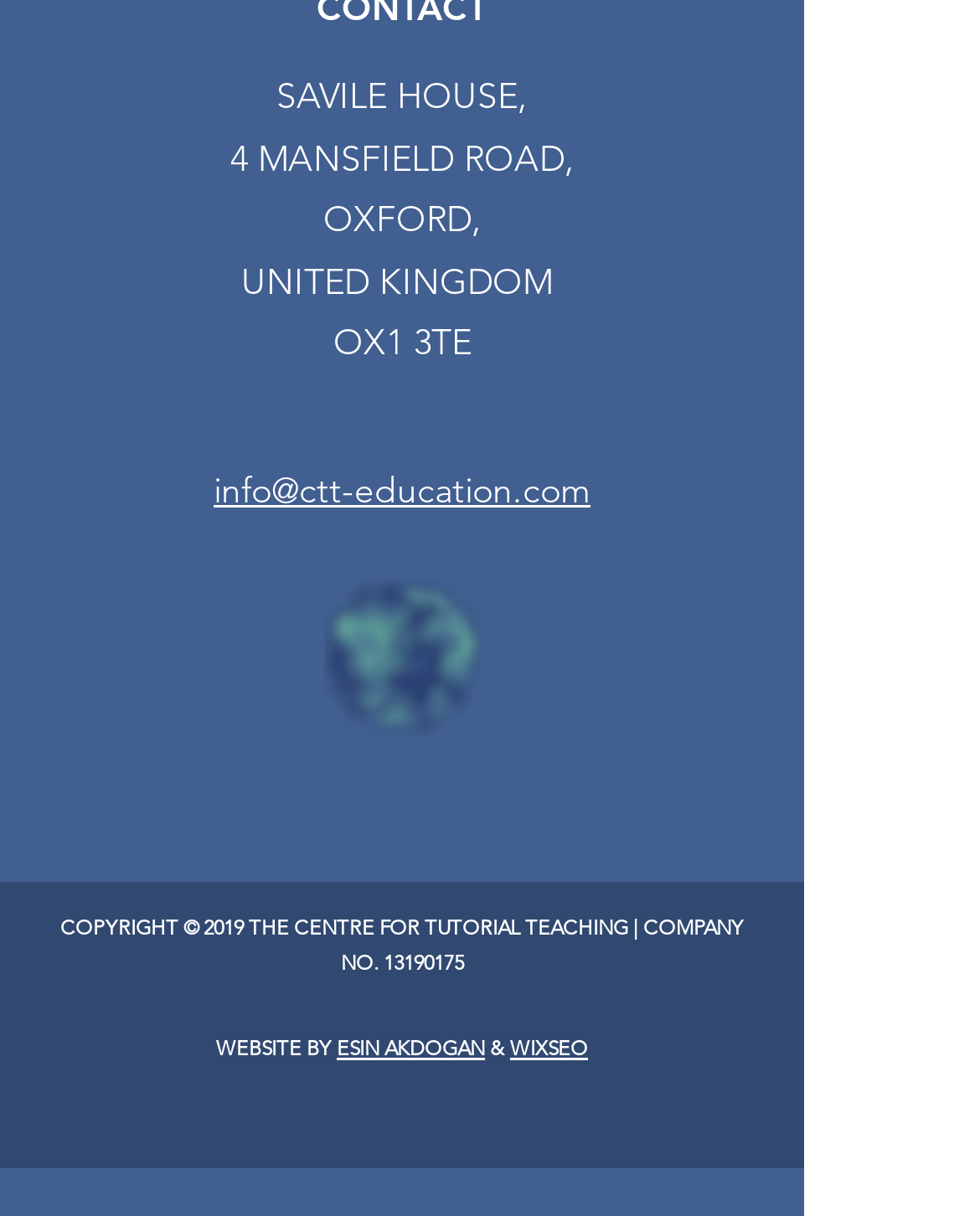Please study the image and answer the question comprehensively:
What social media platforms does the Centre for Tutorial Teaching have?

I found the social media platforms by looking at the list element labeled 'Social Bar' near the bottom of the webpage, which contains links to 'LinkedIn' and 'Youtube'.